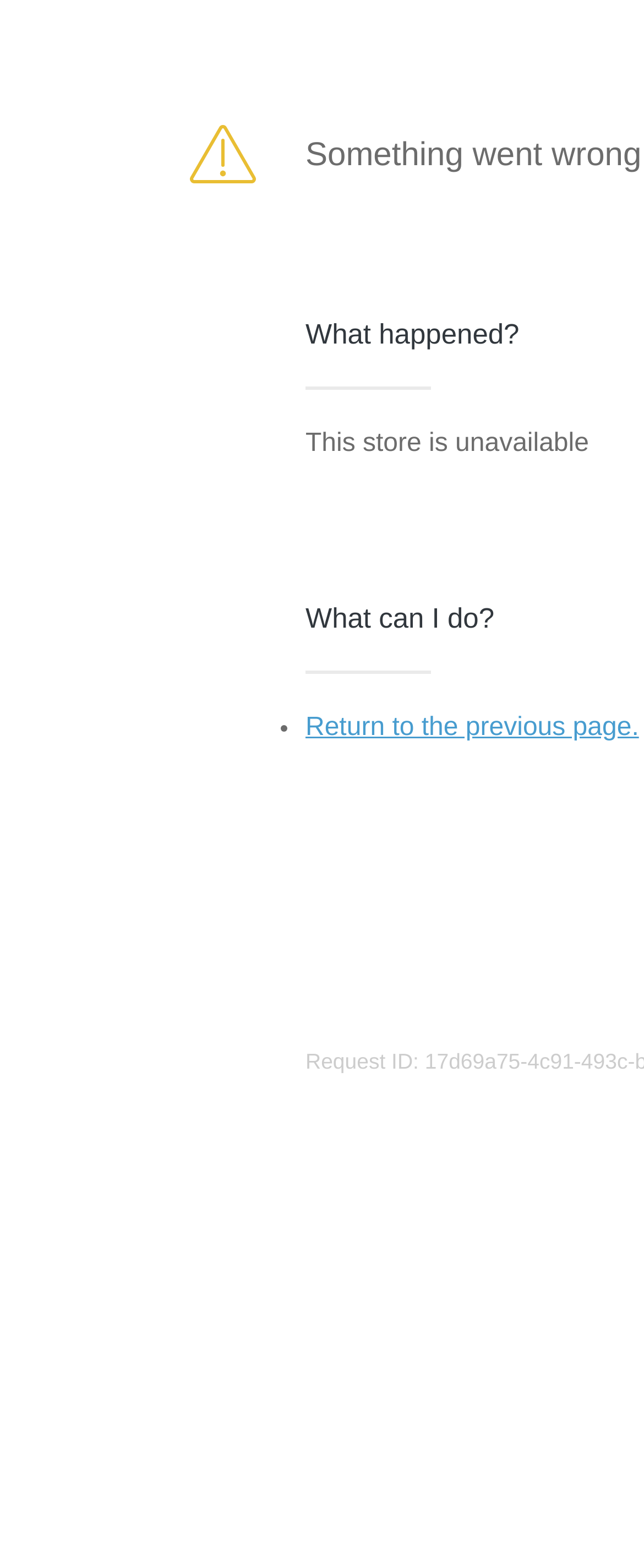Identify the bounding box coordinates for the UI element described as: "Return to the previous page.". The coordinates should be provided as four floats between 0 and 1: [left, top, right, bottom].

[0.474, 0.455, 0.992, 0.473]